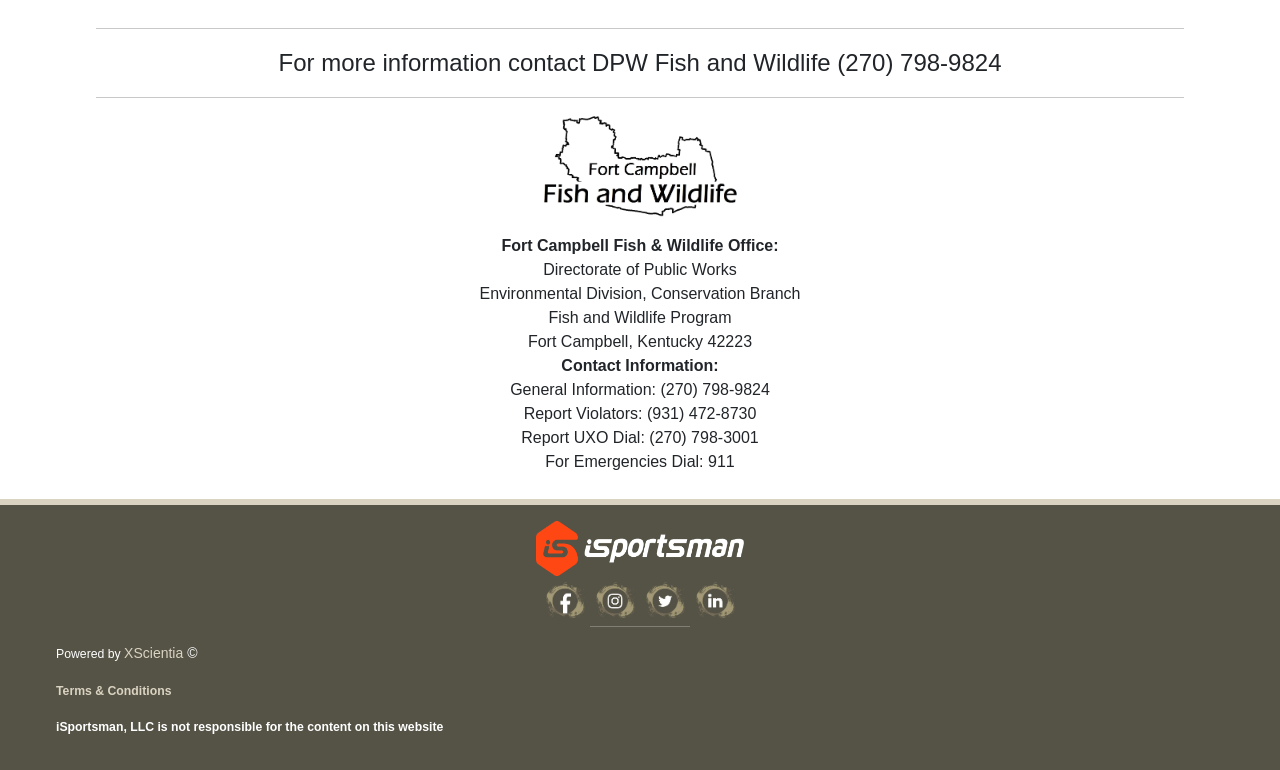Answer the question using only a single word or phrase: 
What is the phone number for general information?

(270) 798-9824